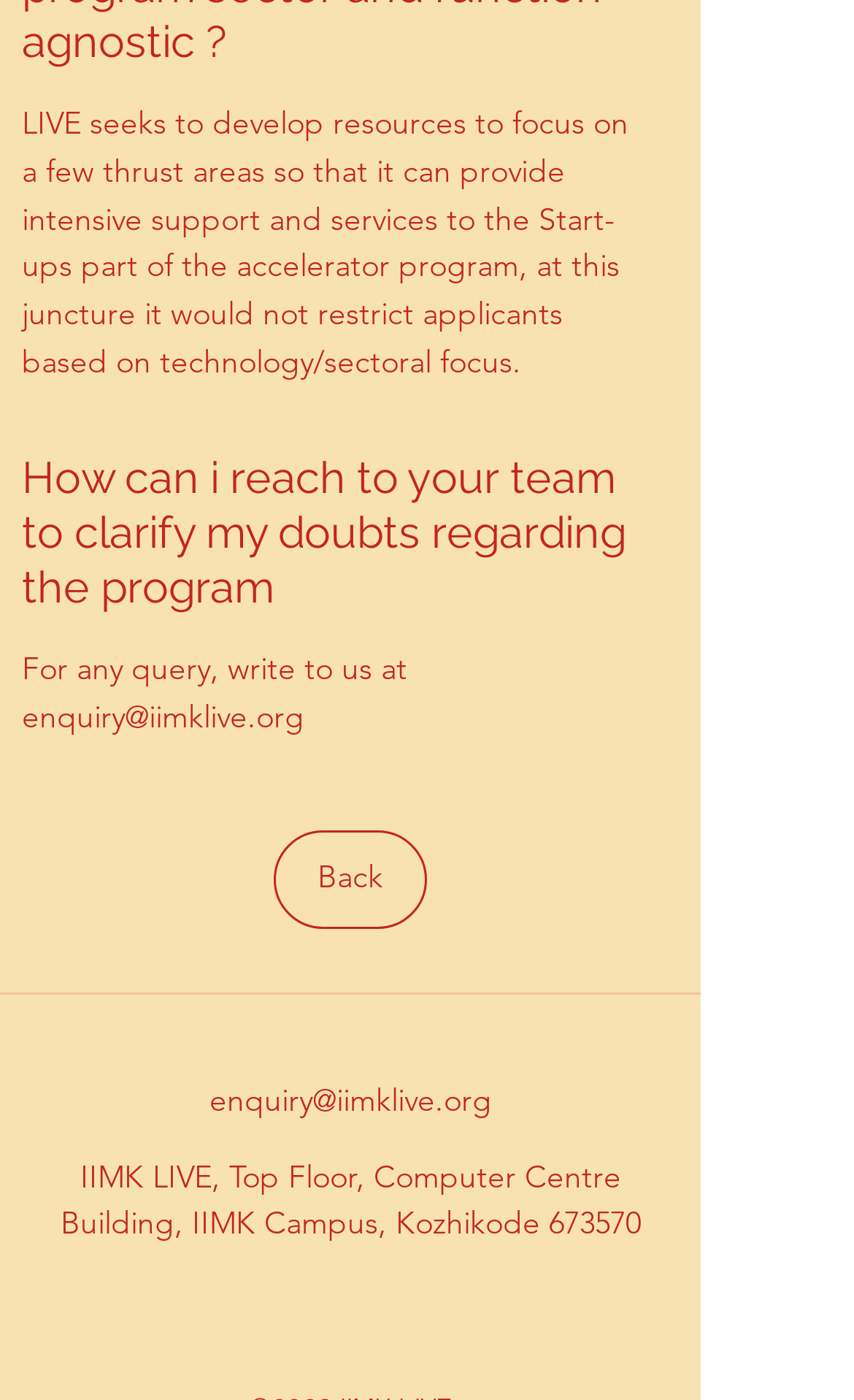Could you indicate the bounding box coordinates of the region to click in order to complete this instruction: "send an email to the enquiry address".

[0.026, 0.498, 0.356, 0.526]